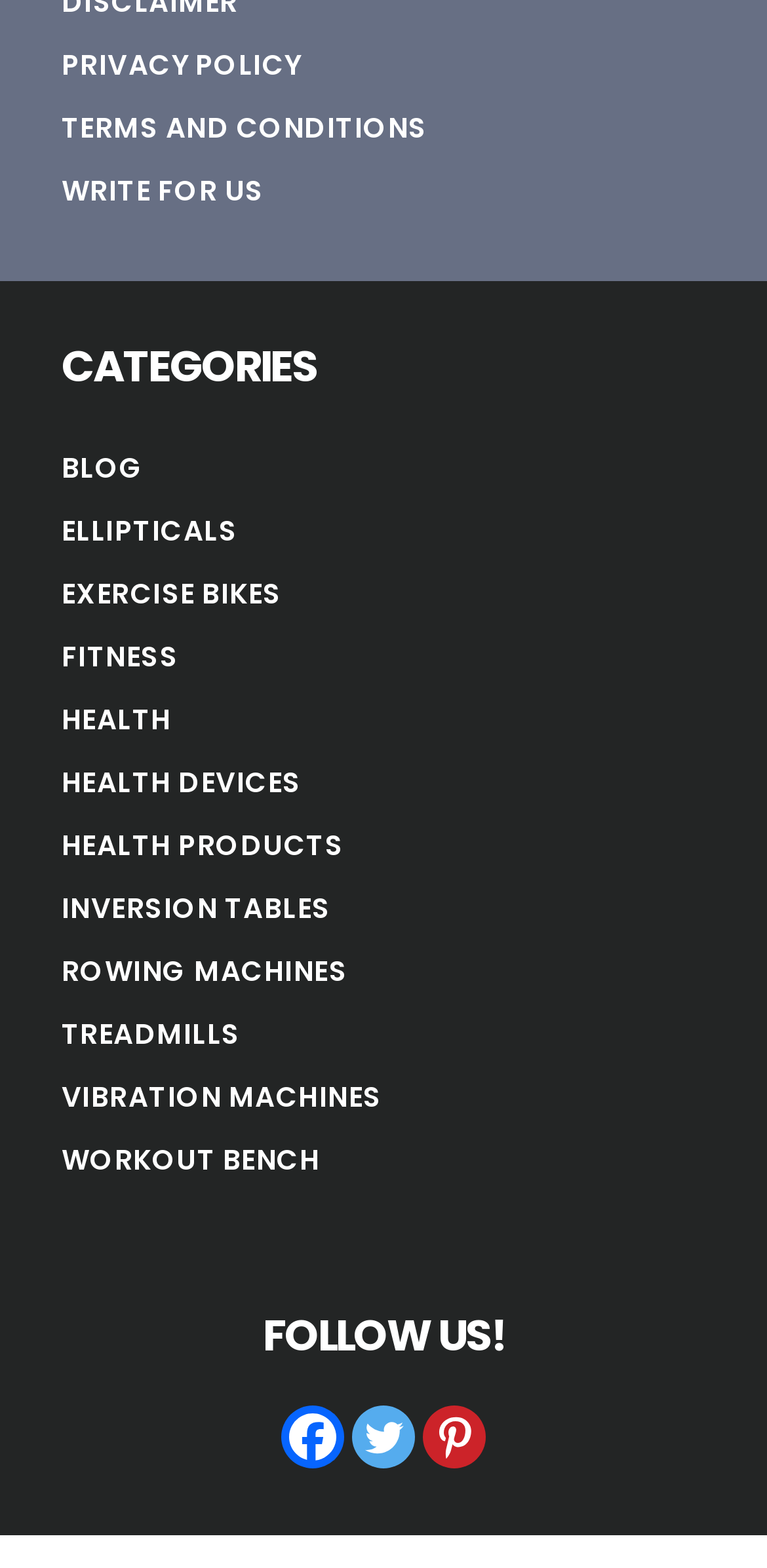Please provide the bounding box coordinates for the element that needs to be clicked to perform the following instruction: "View privacy policy". The coordinates should be given as four float numbers between 0 and 1, i.e., [left, top, right, bottom].

[0.08, 0.029, 0.393, 0.054]